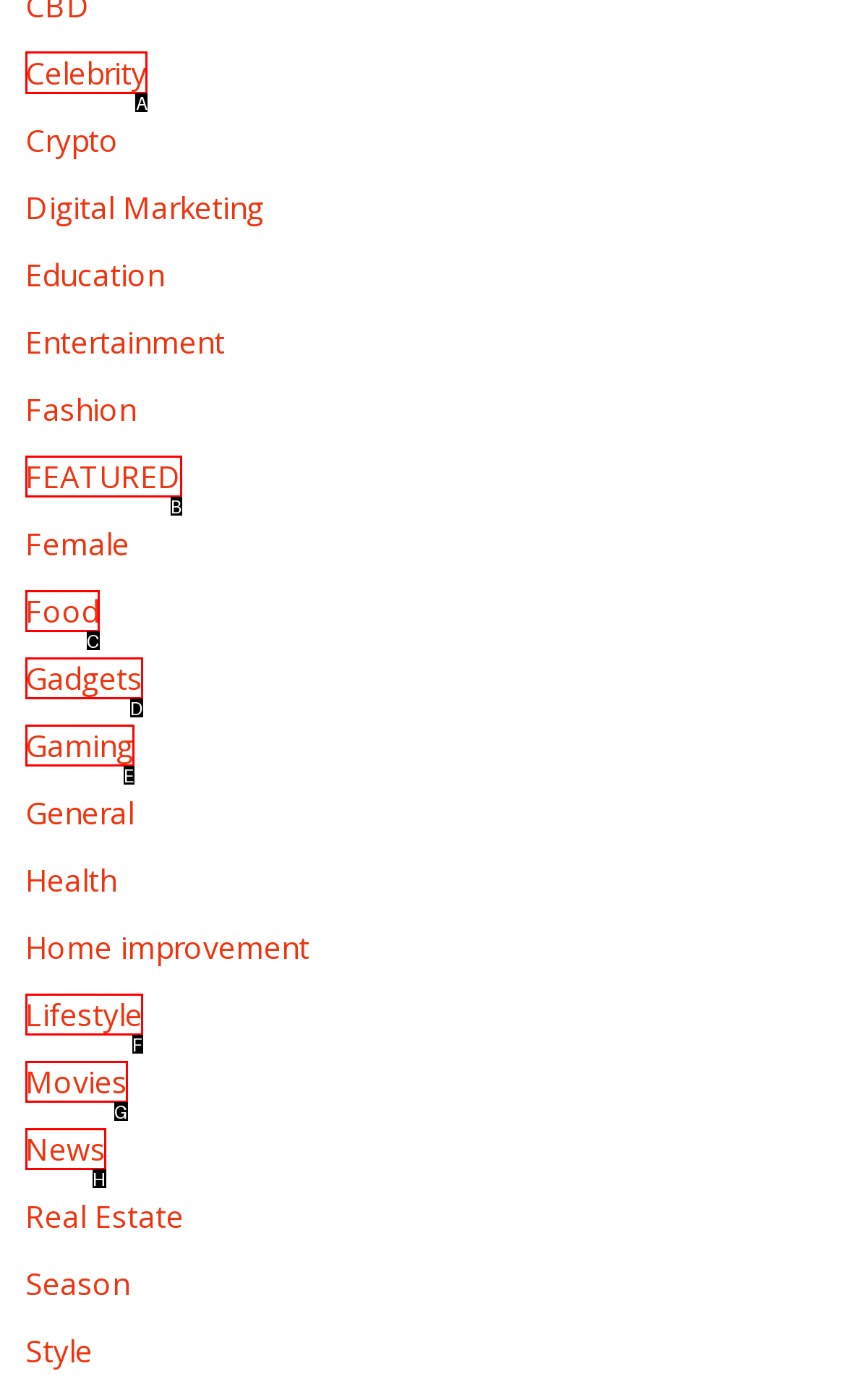Indicate the HTML element that should be clicked to perform the task: Click on Celebrity Reply with the letter corresponding to the chosen option.

A